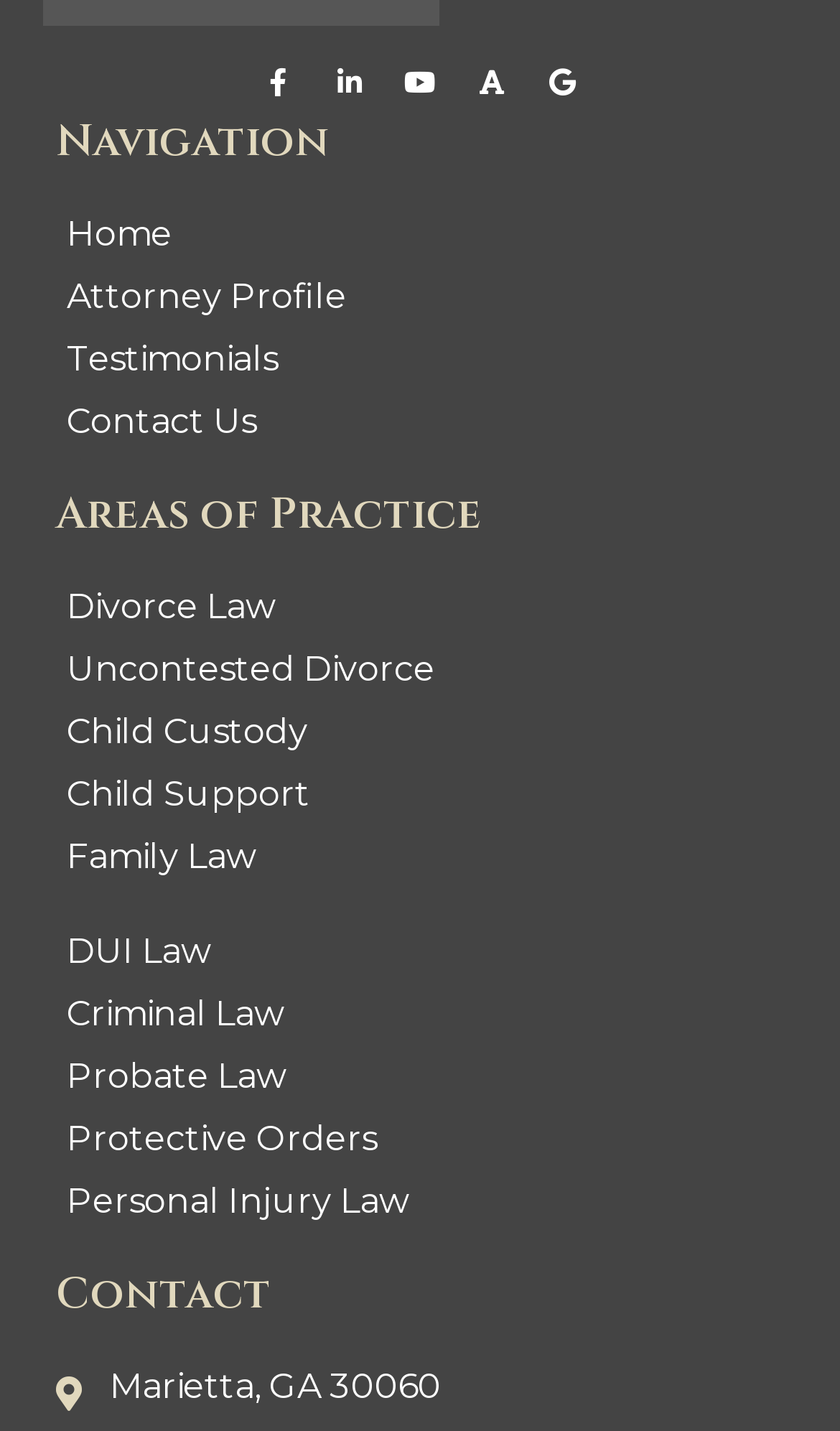Determine the bounding box coordinates for the element that should be clicked to follow this instruction: "Get direction to Marietta, GA 30060". The coordinates should be given as four float numbers between 0 and 1, in the format [left, top, right, bottom].

[0.067, 0.951, 0.933, 0.987]